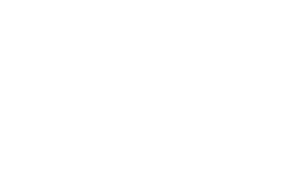What type of projects does the company specialize in? Analyze the screenshot and reply with just one word or a short phrase.

Multifamily and custom projects